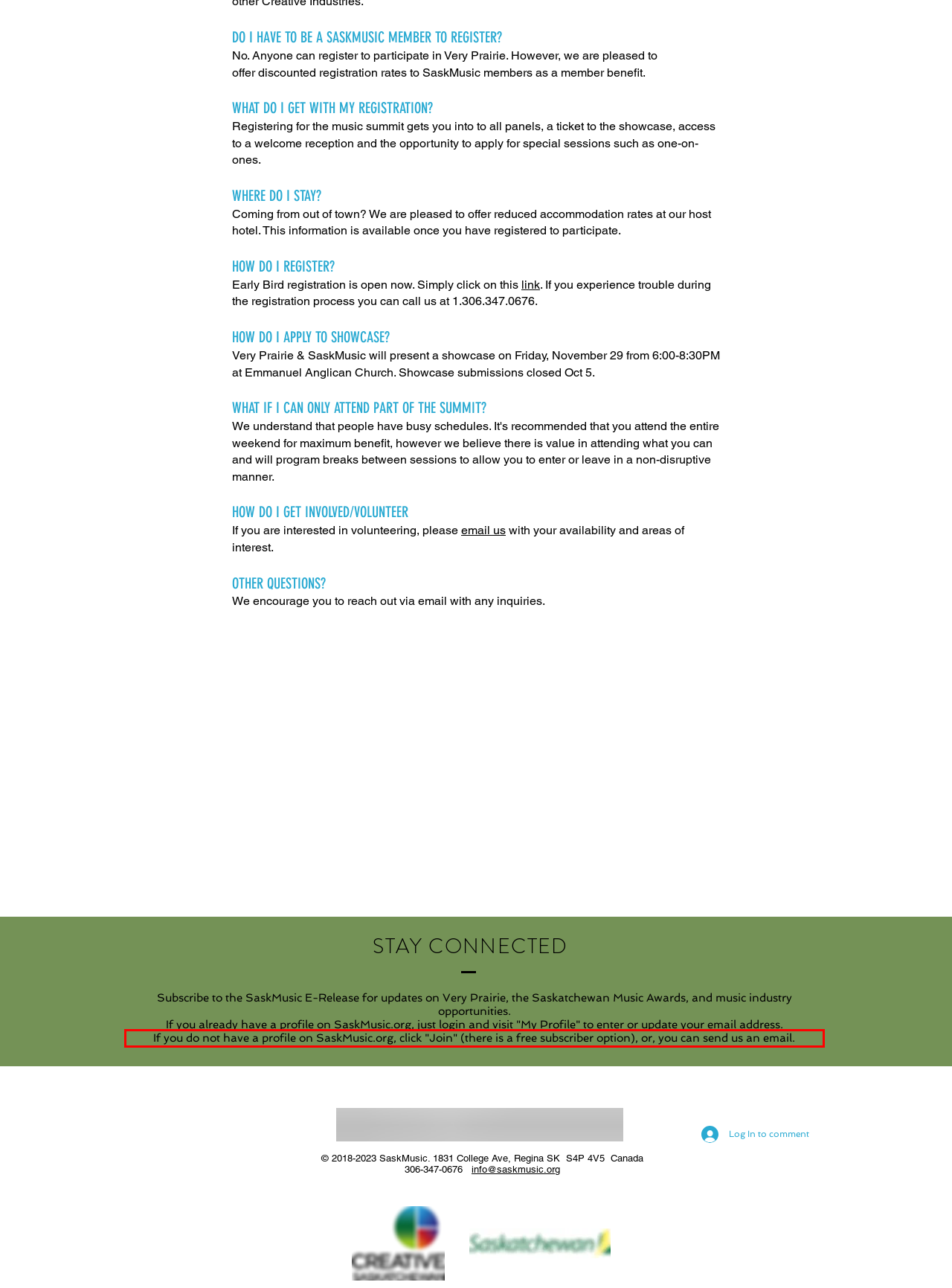In the screenshot of the webpage, find the red bounding box and perform OCR to obtain the text content restricted within this red bounding box.

​If you do not have a profile on SaskMusic.org, click "Join" (there is a free subscriber option), or, you can send us an email.